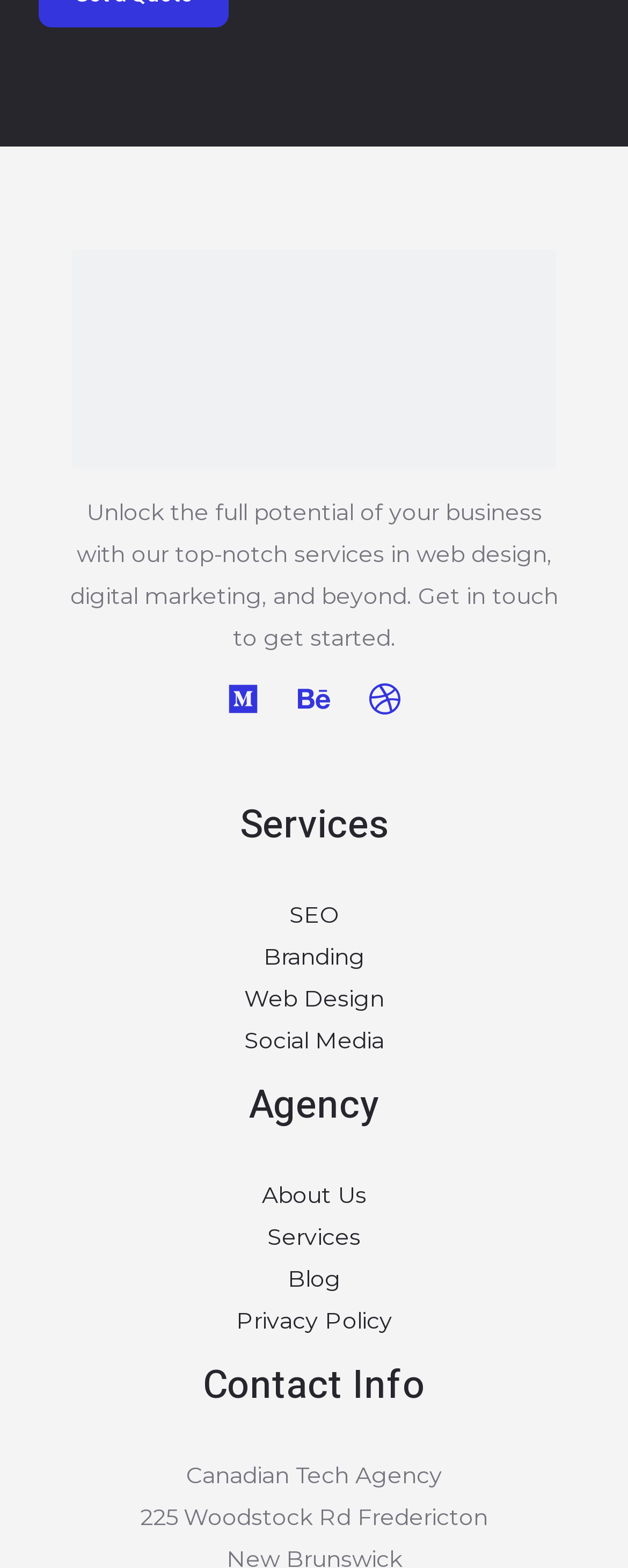Find the bounding box coordinates for the UI element that matches this description: "title="StandOut CV"".

None